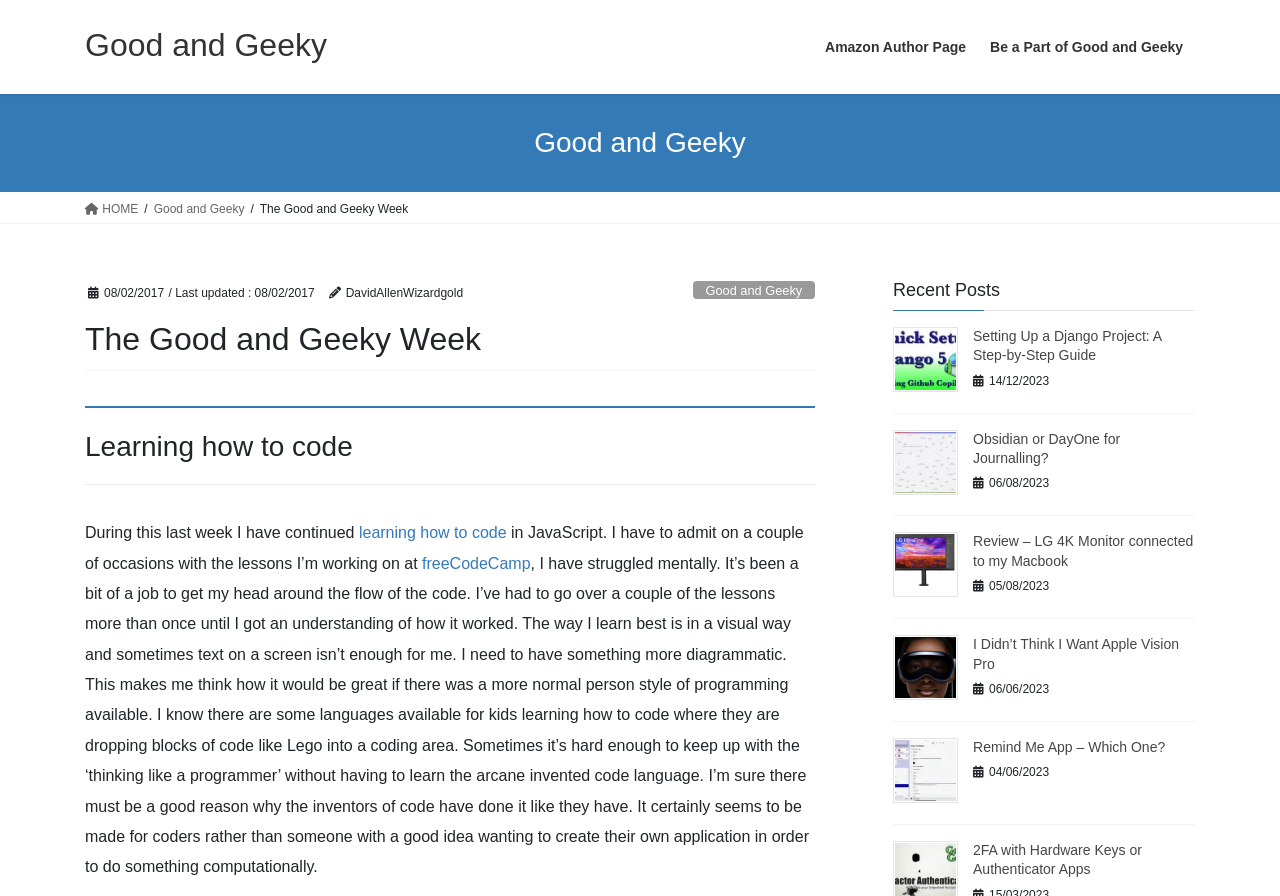What is the name of the programming language being learned?
Based on the visual information, provide a detailed and comprehensive answer.

The name of the programming language being learned can be found in the text of the first blog post, where it is written as 'I have continued learning how to code in JavaScript'.